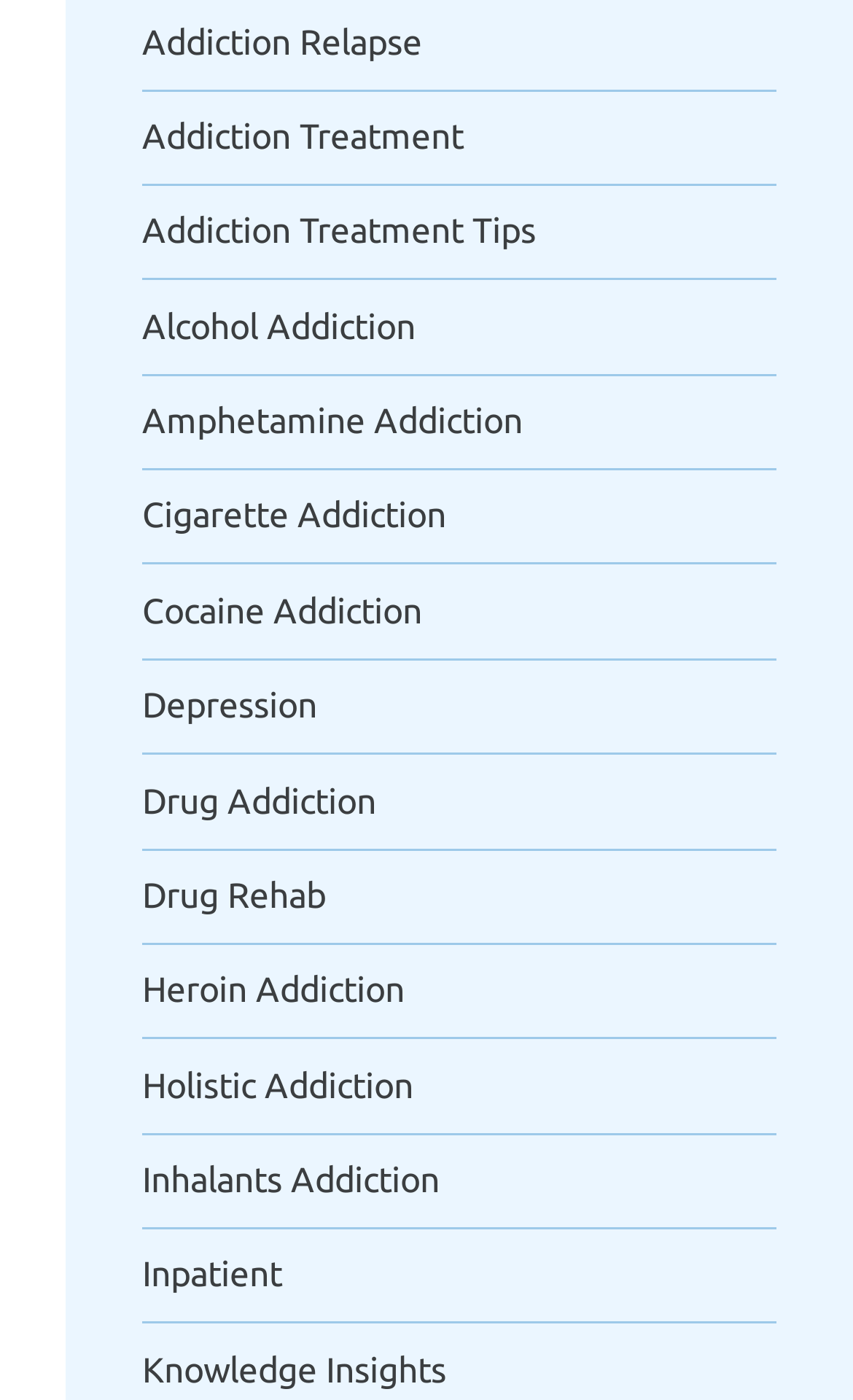Locate the UI element described as follows: "Inhalants Addiction". Return the bounding box coordinates as four float numbers between 0 and 1 in the order [left, top, right, bottom].

[0.167, 0.827, 0.911, 0.86]